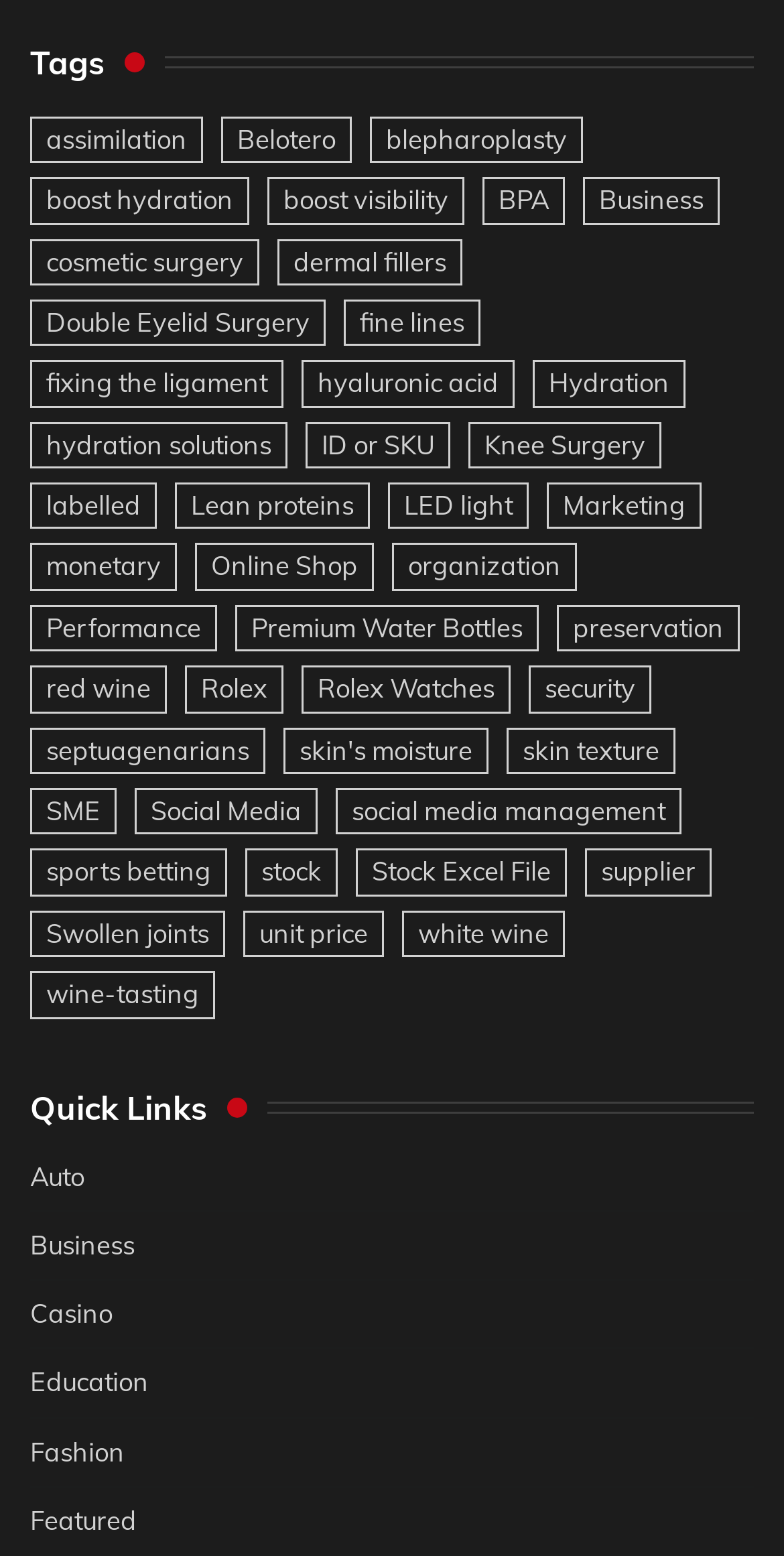Using the given element description, provide the bounding box coordinates (top-left x, top-left y, bottom-right x, bottom-right y) for the corresponding UI element in the screenshot: ID or SKU

[0.39, 0.272, 0.574, 0.302]